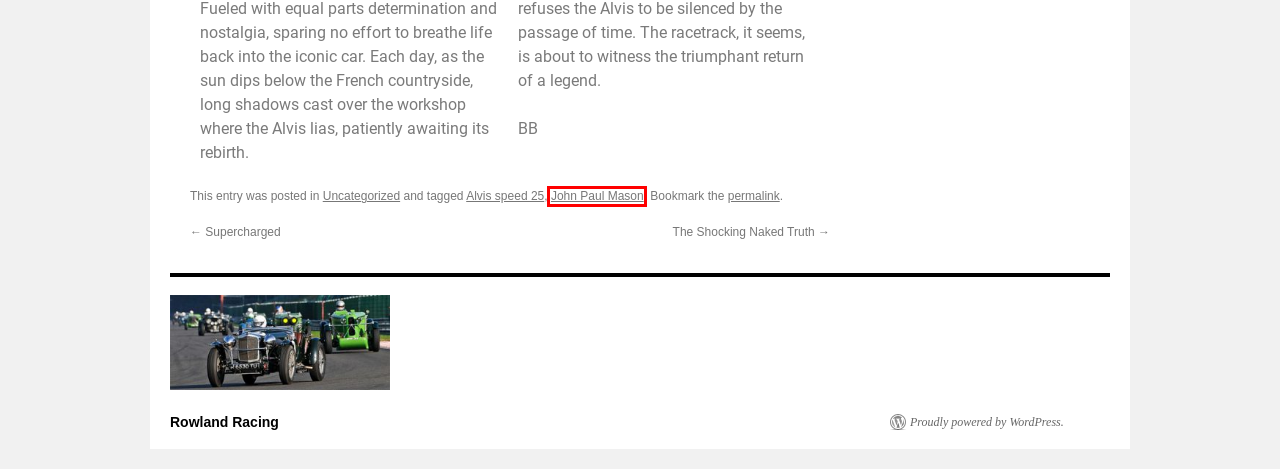Review the screenshot of a webpage containing a red bounding box around an element. Select the description that best matches the new webpage after clicking the highlighted element. The options are:
A. The Shocking Naked Truth | Rowland Racing
B. Rowland Racing | Racing is Life – everything else is just waiting
C. Blog Tool, Publishing Platform, and CMS – WordPress.org
D. Alvis speed 25 | Rowland Racing
E. John Paul Mason | Rowland Racing
F. Supercharged | Rowland Racing
G. Uncategorized | Rowland Racing
H. Video links | Rowland Racing

E